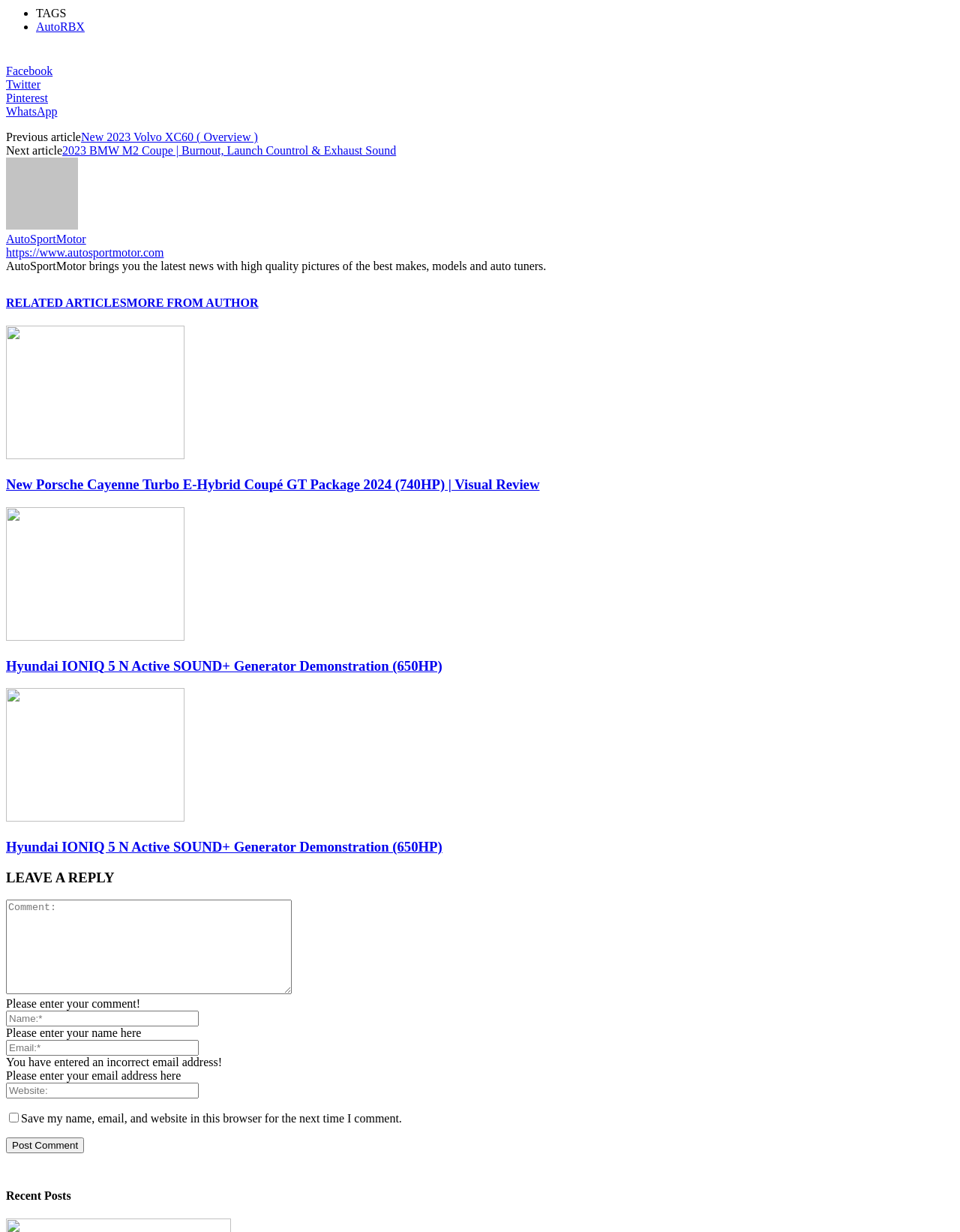Could you determine the bounding box coordinates of the clickable element to complete the instruction: "Click on the Facebook link"? Provide the coordinates as four float numbers between 0 and 1, i.e., [left, top, right, bottom].

[0.006, 0.052, 0.994, 0.063]